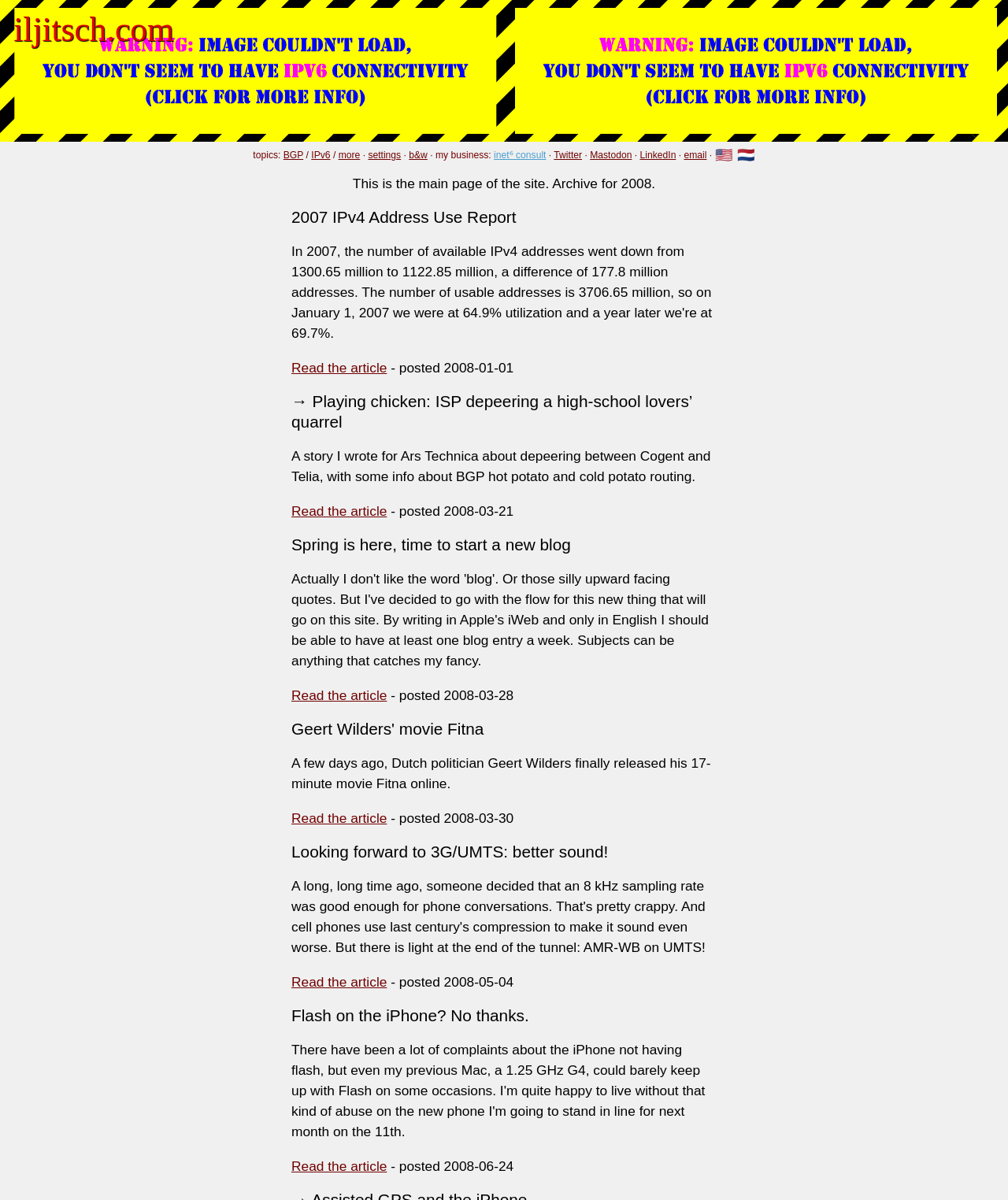Indicate the bounding box coordinates of the element that needs to be clicked to satisfy the following instruction: "Check out inet⁶ consult". The coordinates should be four float numbers between 0 and 1, i.e., [left, top, right, bottom].

[0.49, 0.125, 0.542, 0.134]